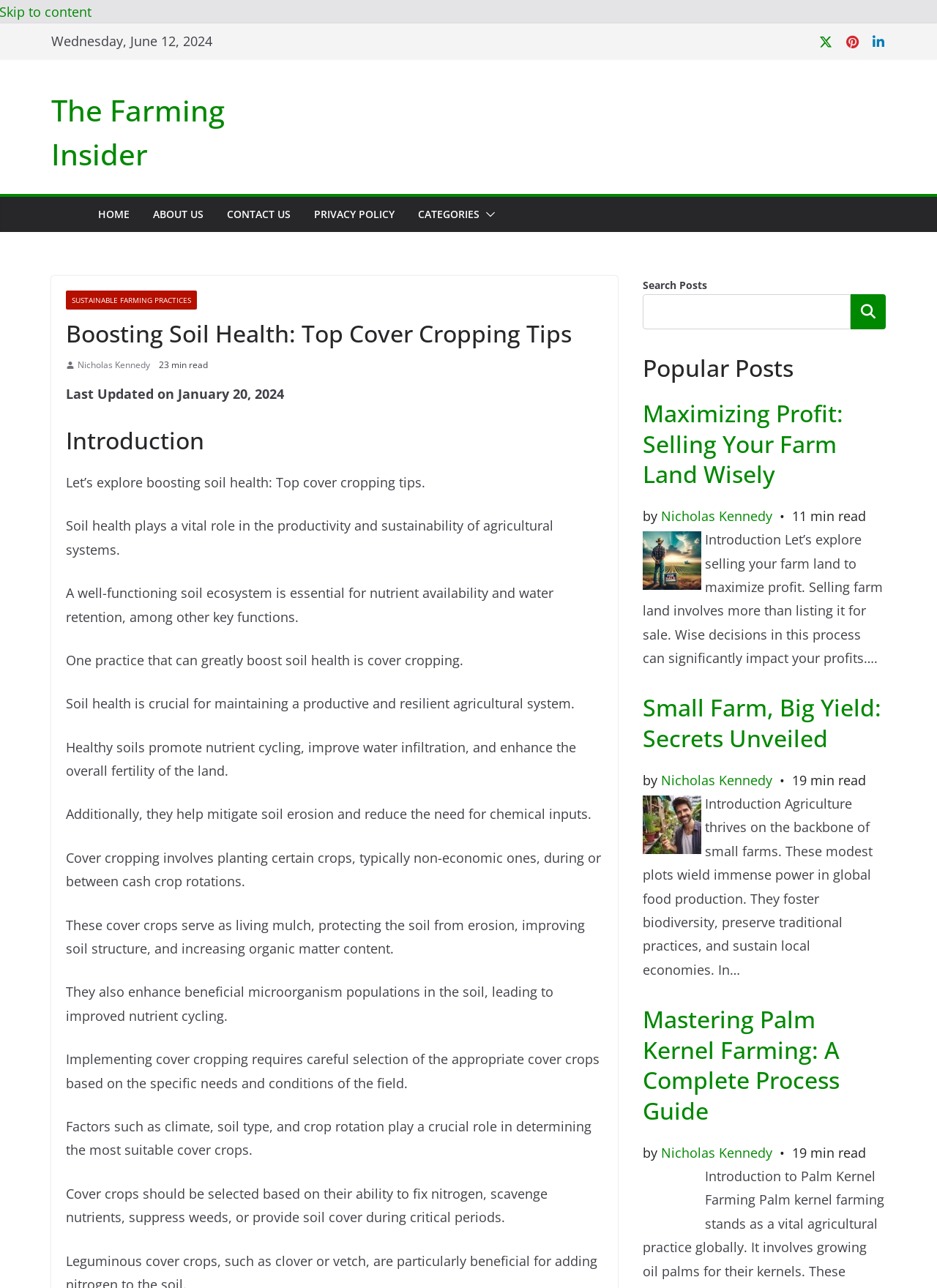What is the purpose of cover cropping?
Give a detailed explanation using the information visible in the image.

I found the purpose of cover cropping by reading the StaticText elements that describe the benefits of cover cropping, such as 'They also enhance beneficial microorganism populations in the soil, leading to improved nutrient cycling.' and 'Healthy soils promote nutrient cycling, improve water infiltration, and enhance the overall fertility of the land.'.